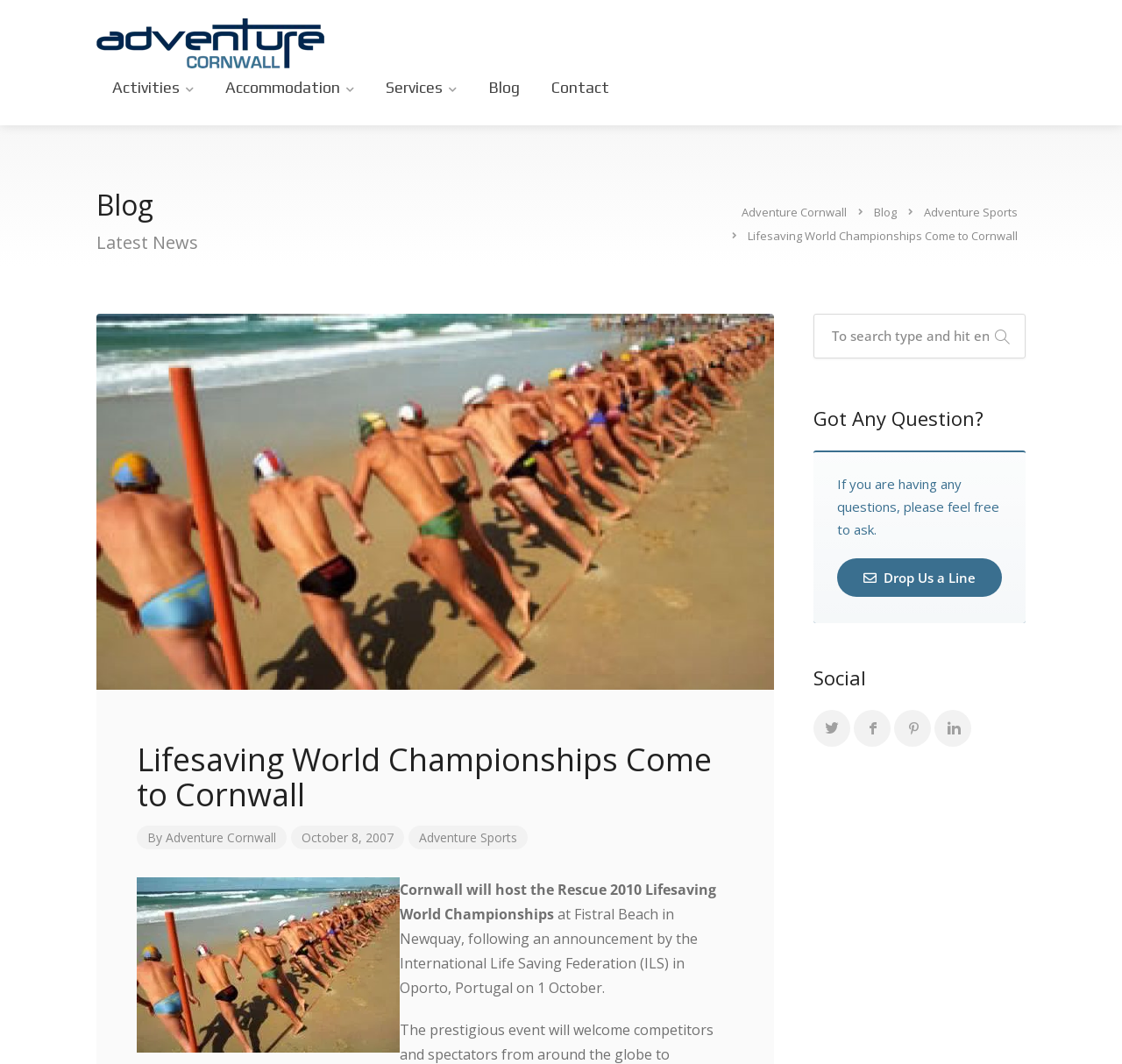Provide the bounding box coordinates for the specified HTML element described in this description: "title="Adventure Cornwall"". The coordinates should be four float numbers ranging from 0 to 1, in the format [left, top, right, bottom].

[0.086, 0.03, 0.289, 0.048]